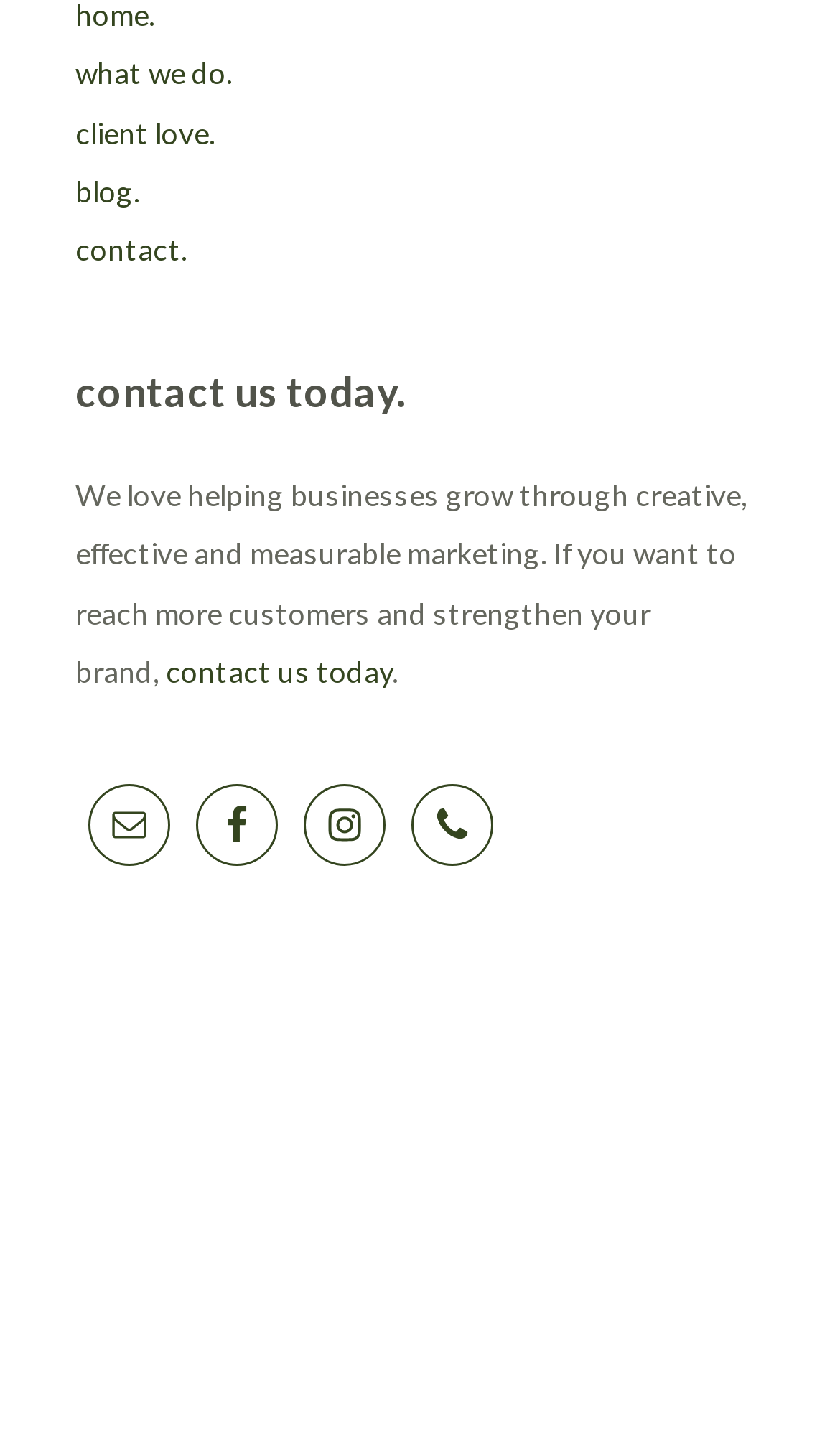Use a single word or phrase to answer the question:
What is the call-to-action?

Contact us today